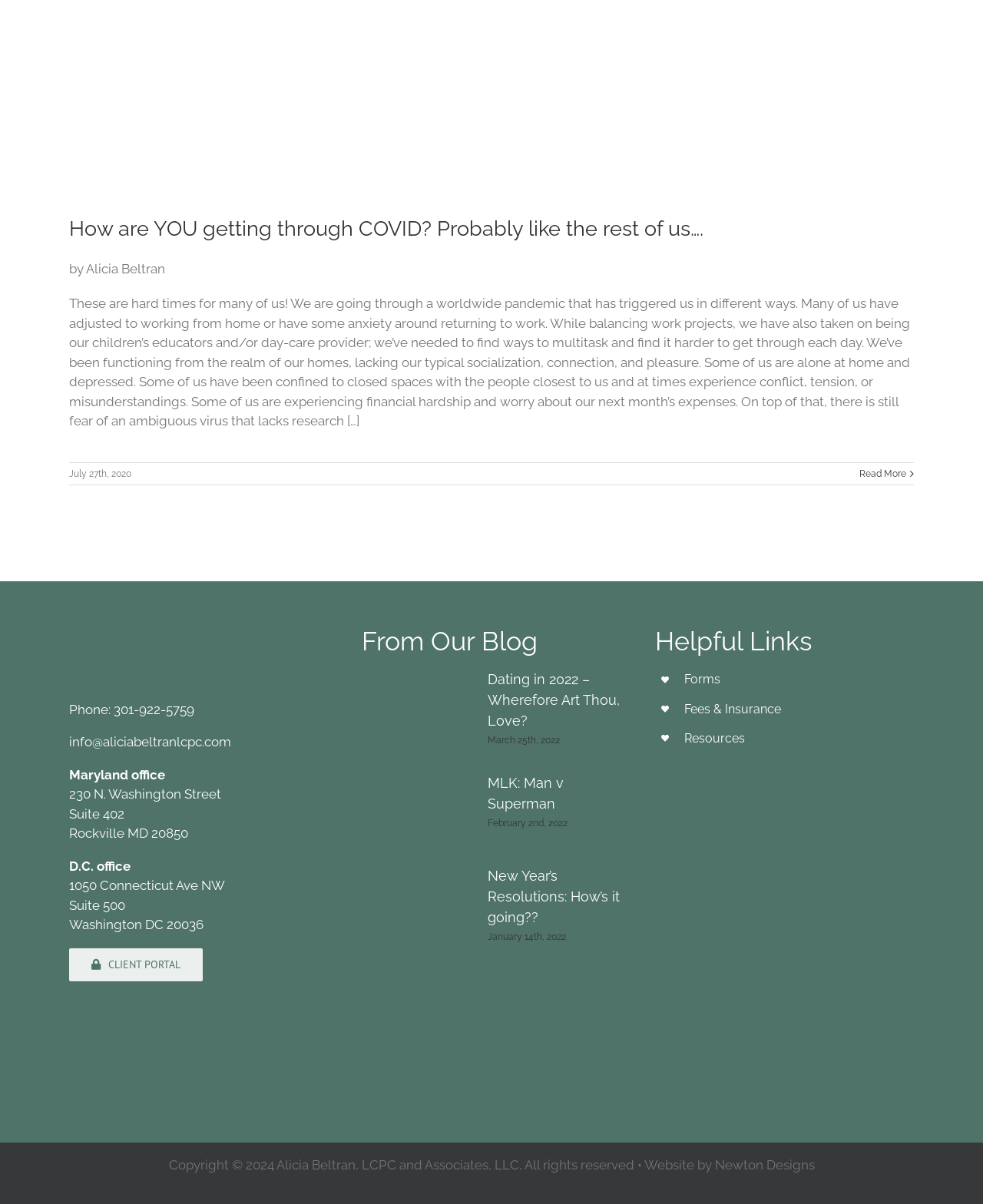What is the name of the company that designed the website?
Please provide a comprehensive and detailed answer to the question.

The name of the company that designed the website can be found by looking at the link element located at the bottom of the page, which contains the text 'Website by Newton Designs'.